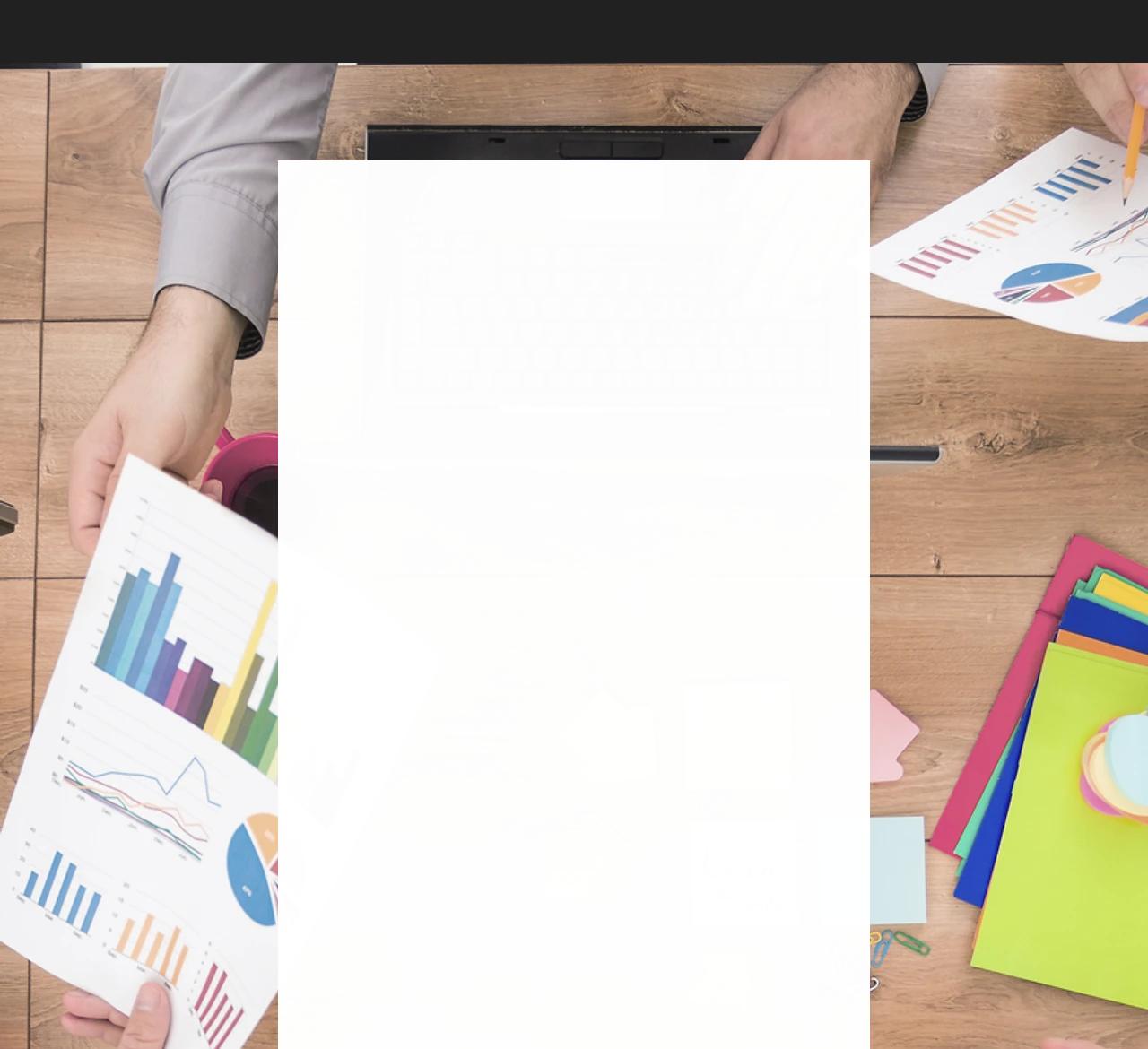Please respond to the question using a single word or phrase:
What is the role of the company's translators?

To provide accurate translations